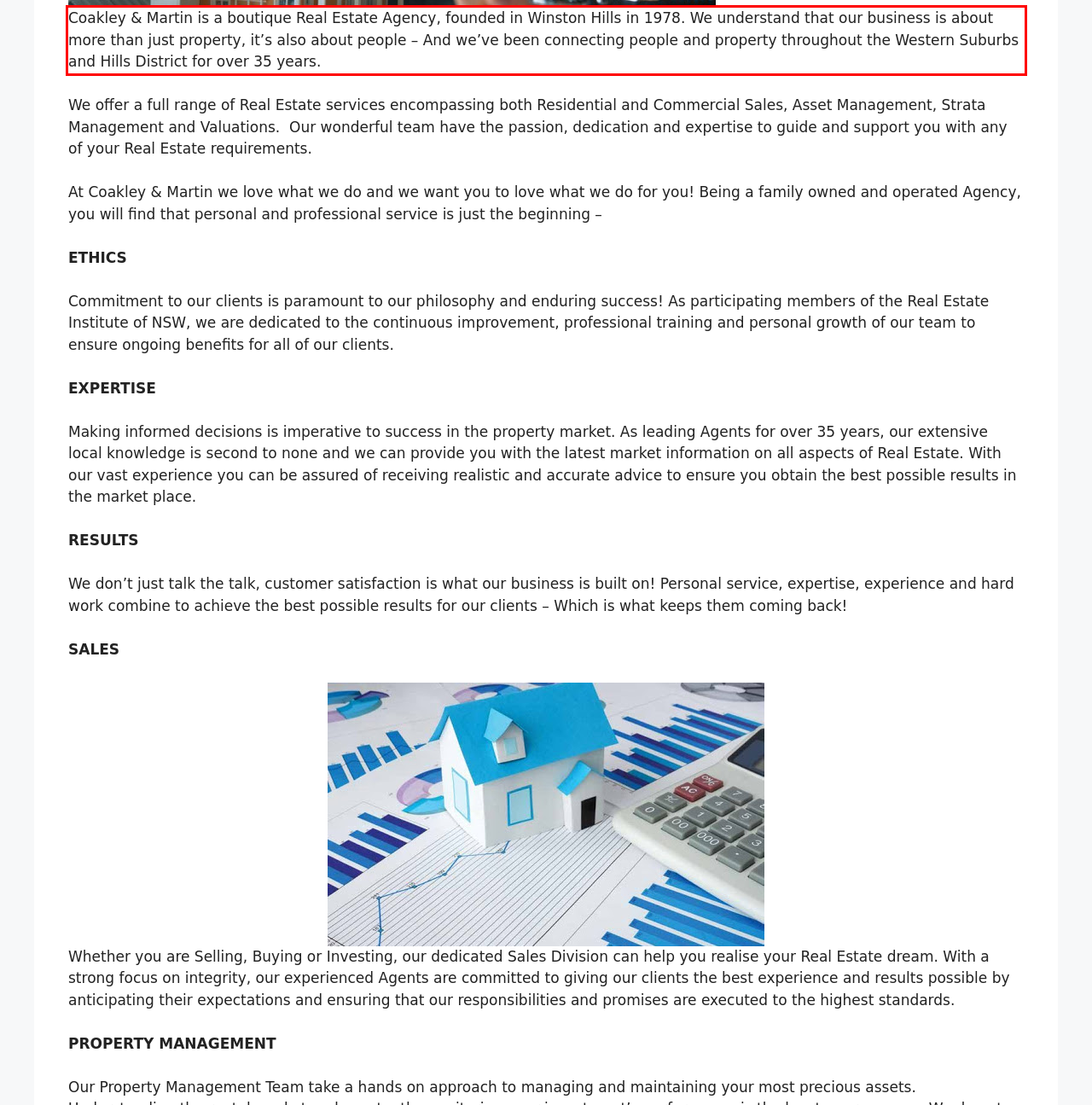Analyze the webpage screenshot and use OCR to recognize the text content in the red bounding box.

Coakley & Martin is a boutique Real Estate Agency, founded in Winston Hills in 1978. We understand that our business is about more than just property, it’s also about people – And we’ve been connecting people and property throughout the Western Suburbs and Hills District for over 35 years.